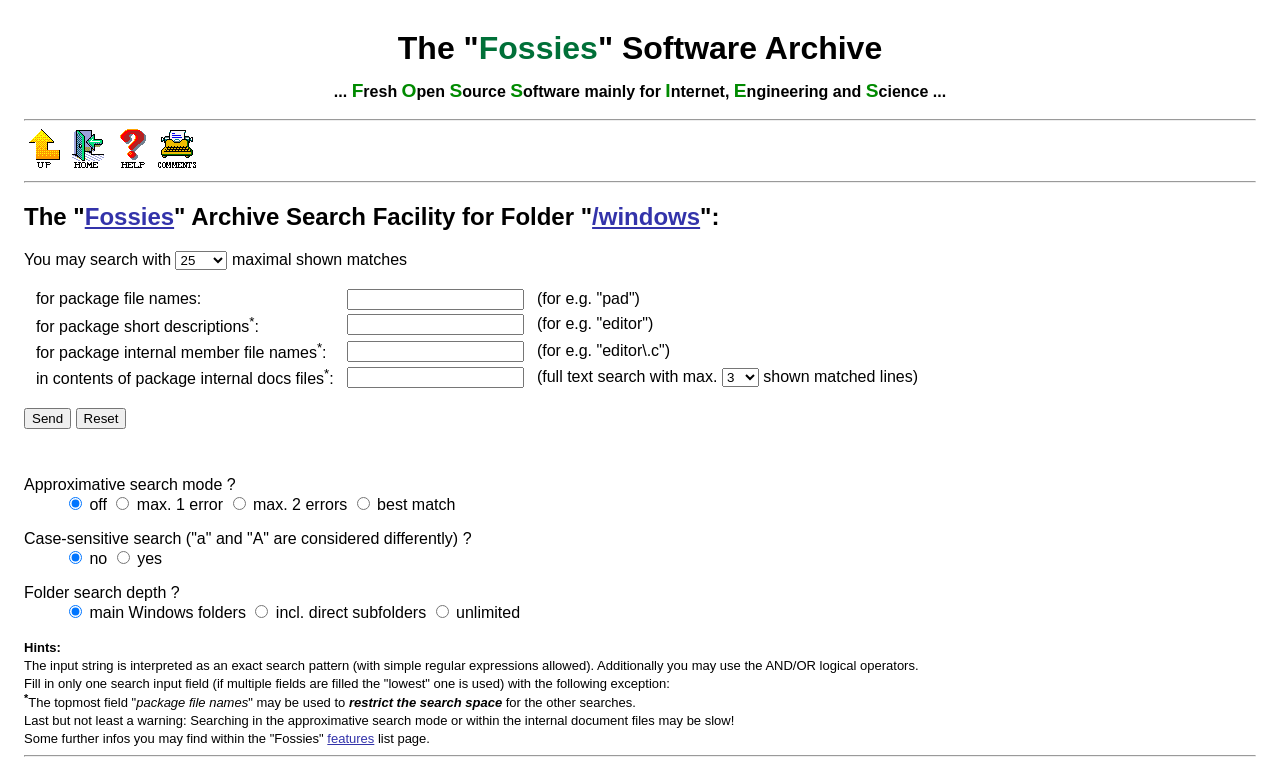Using the information in the image, give a detailed answer to the following question: How many buttons are there at the bottom of the page?

There are two buttons at the bottom of the page, which are 'Send' and 'Reset', located below the search options and settings.